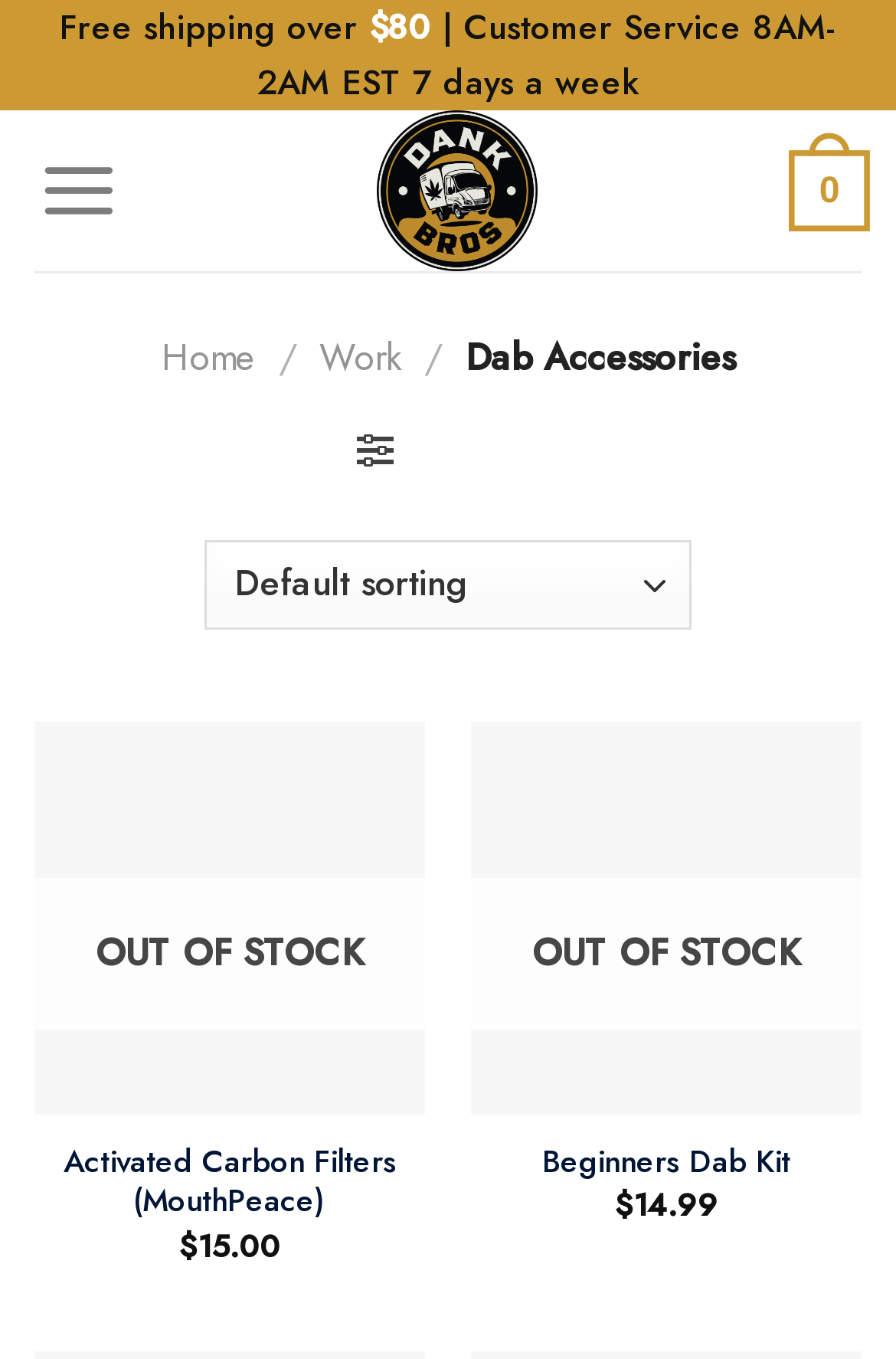Respond concisely with one word or phrase to the following query:
What is the minimum order for free shipping?

$80